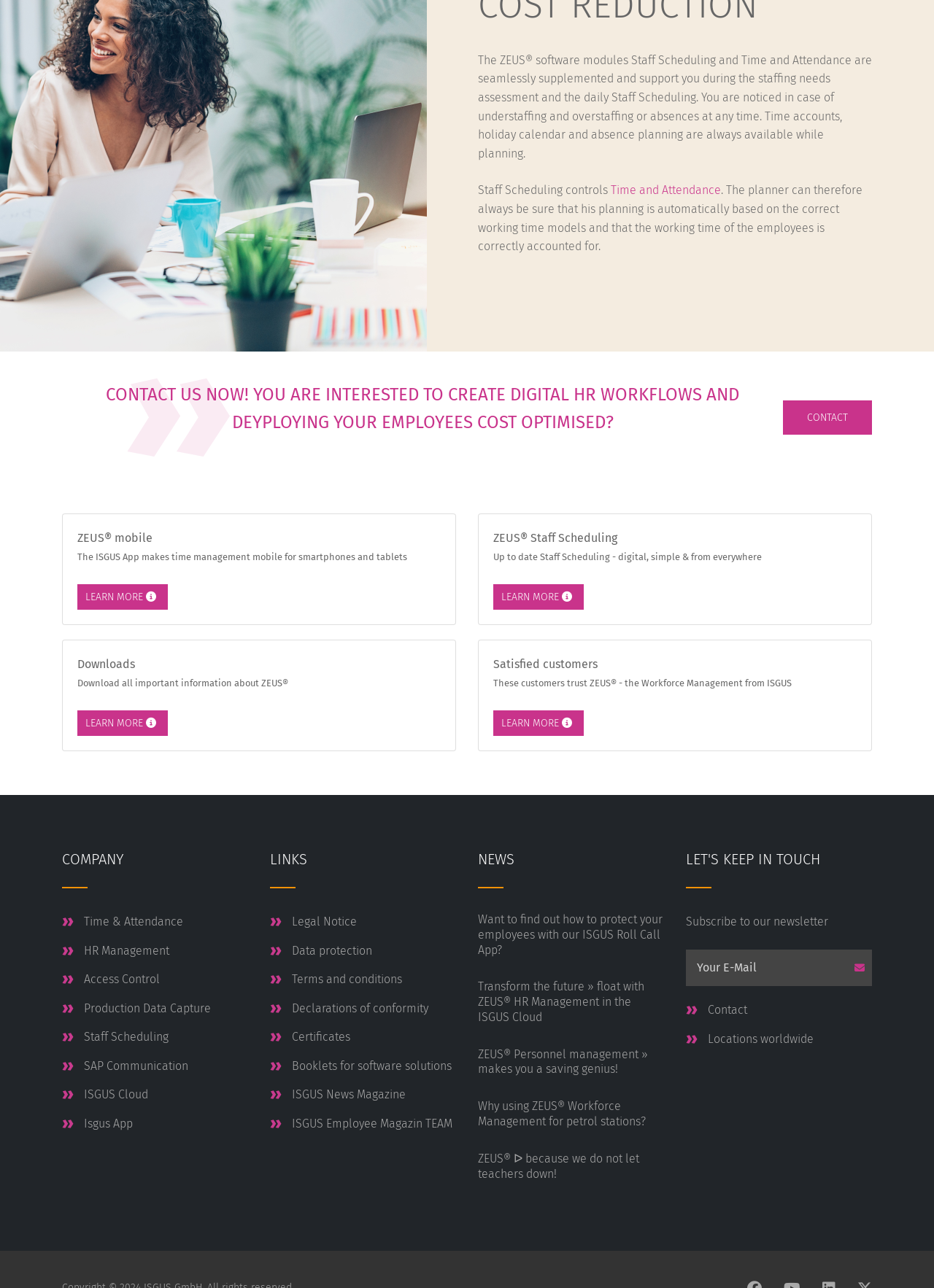Could you find the bounding box coordinates of the clickable area to complete this instruction: "Download information about ZEUS"?

[0.083, 0.551, 0.18, 0.571]